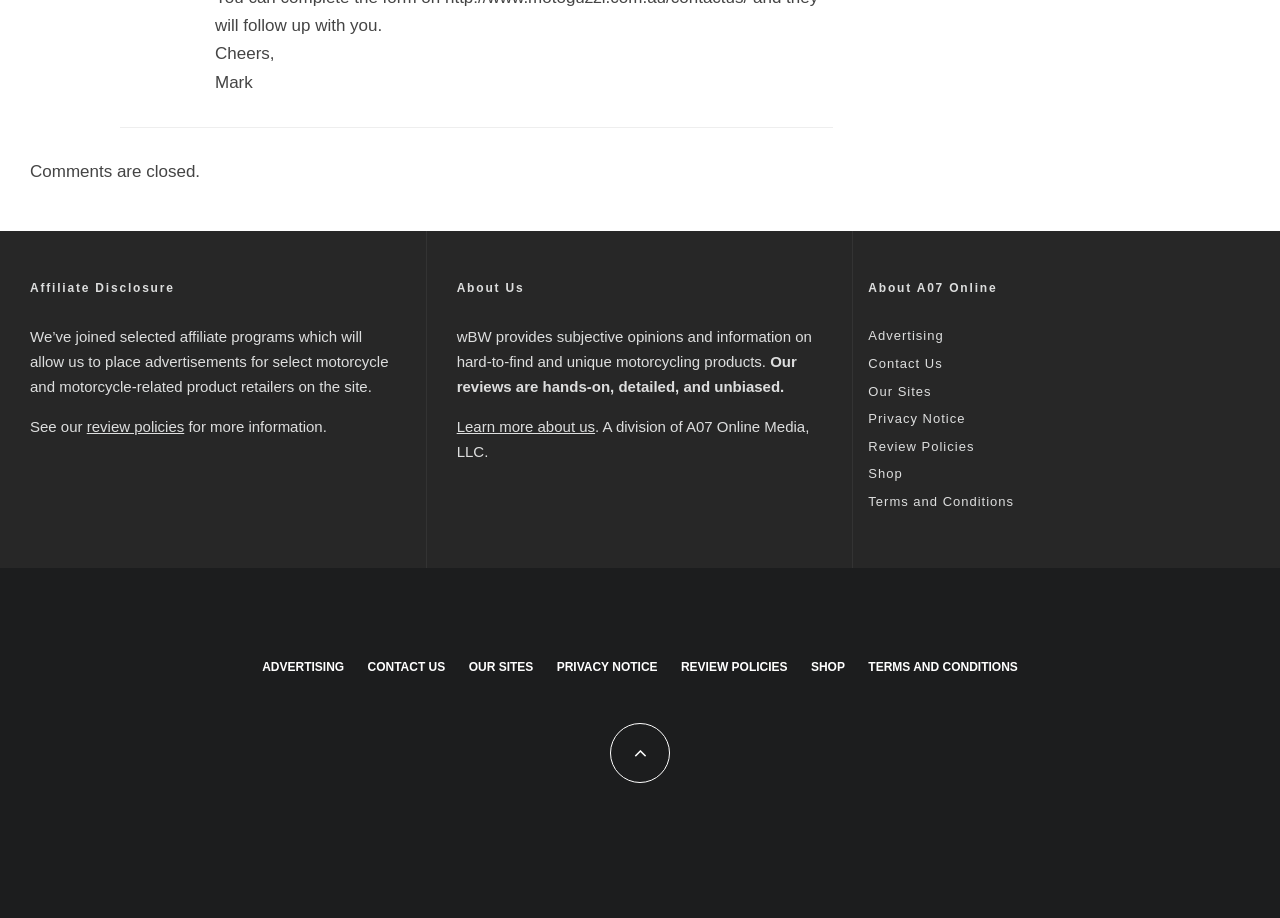Provide a single word or phrase to answer the given question: 
What is the last link in the bottom section?

Terms and Conditions